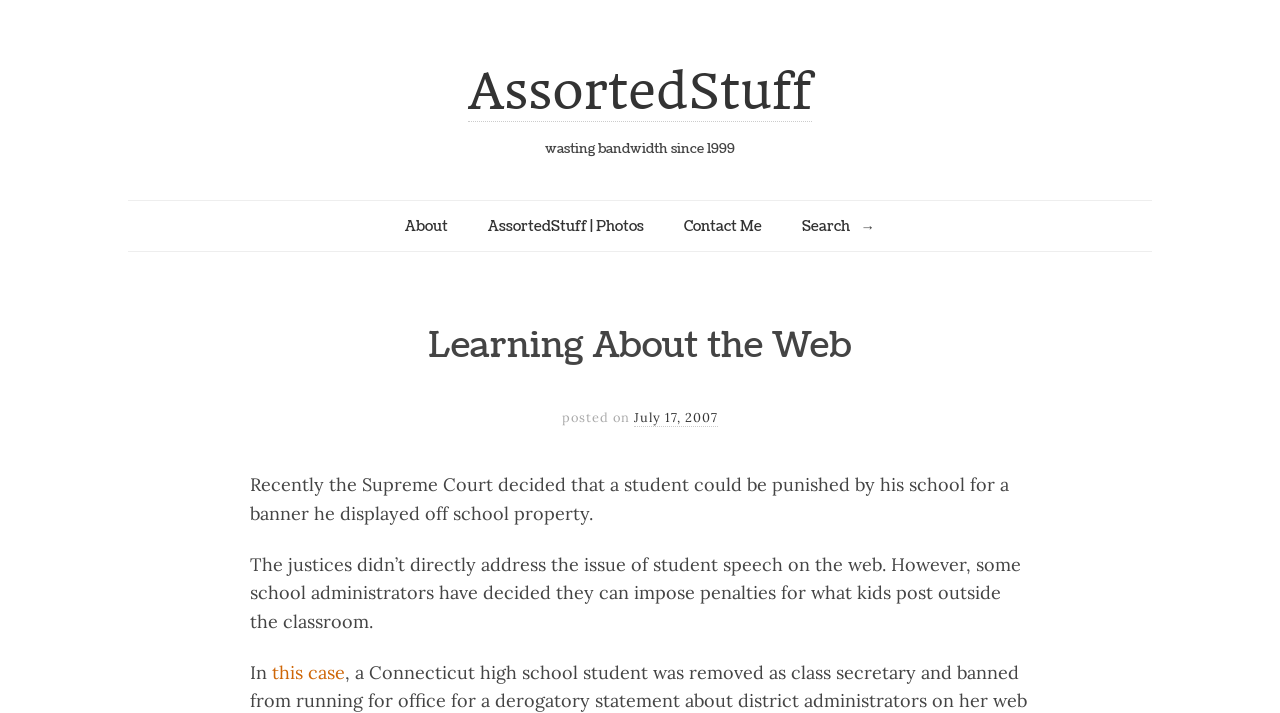When was the post published?
We need a detailed and meticulous answer to the question.

The publication date can be found in the link element with the text 'July 17, 2007' which has a bounding box coordinate of [0.495, 0.574, 0.561, 0.599]. This link is adjacent to the static text 'posted on'.